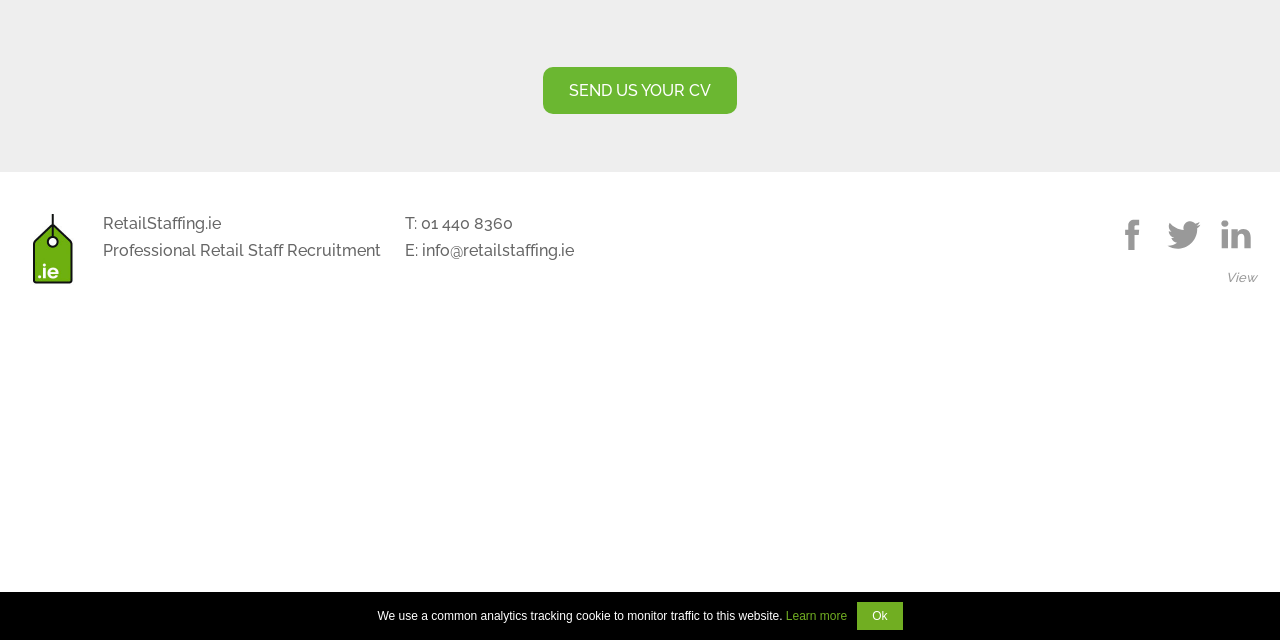Using floating point numbers between 0 and 1, provide the bounding box coordinates in the format (top-left x, top-left y, bottom-right x, bottom-right y). Locate the UI element described here: SEND US YOUR CV

[0.424, 0.105, 0.576, 0.178]